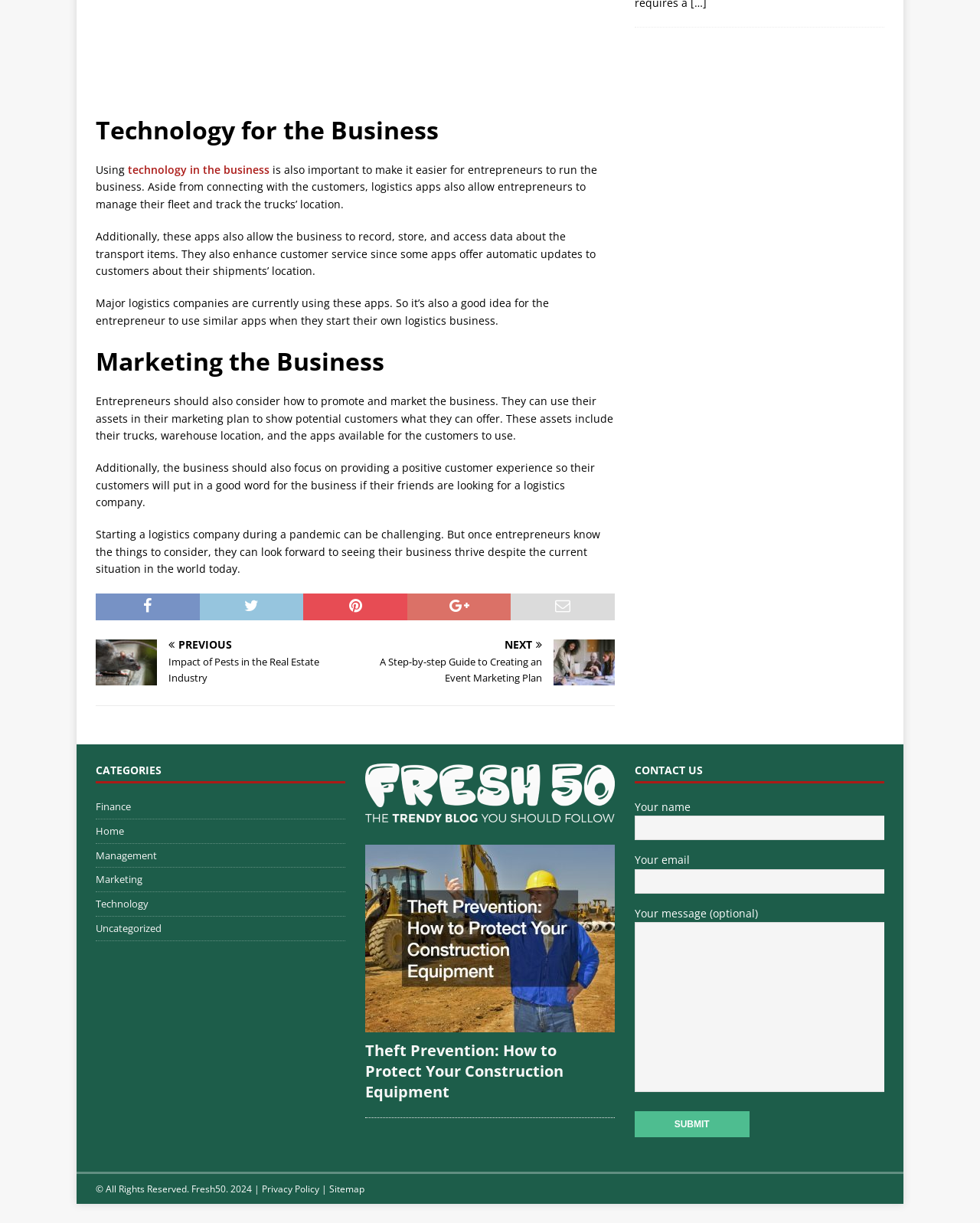Please determine the bounding box coordinates for the element that should be clicked to follow these instructions: "Click on 'NEXT' link".

[0.369, 0.523, 0.627, 0.561]